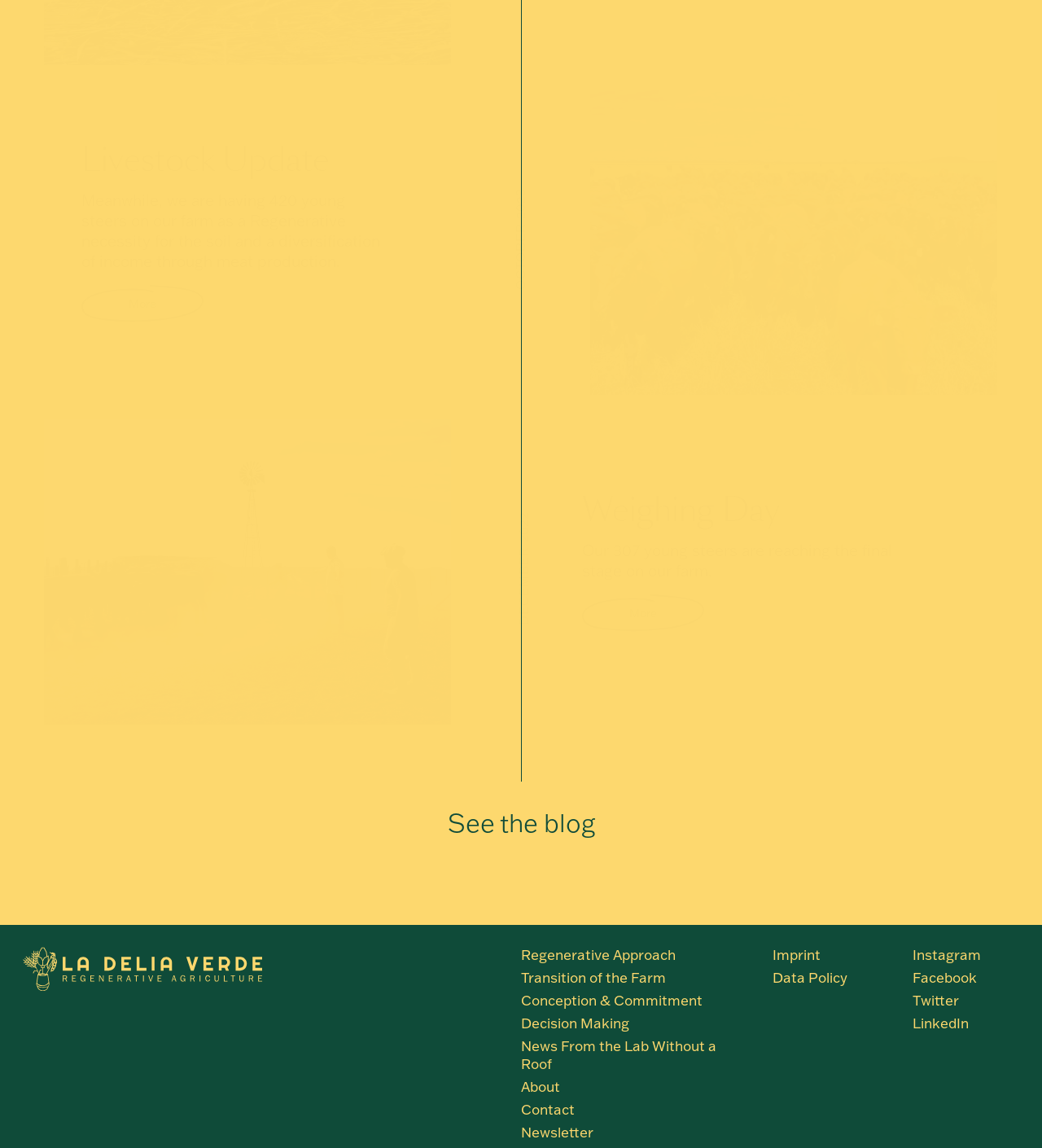Specify the bounding box coordinates of the area to click in order to execute this command: 'Visit the blog'. The coordinates should consist of four float numbers ranging from 0 to 1, and should be formatted as [left, top, right, bottom].

[0.429, 0.702, 0.571, 0.73]